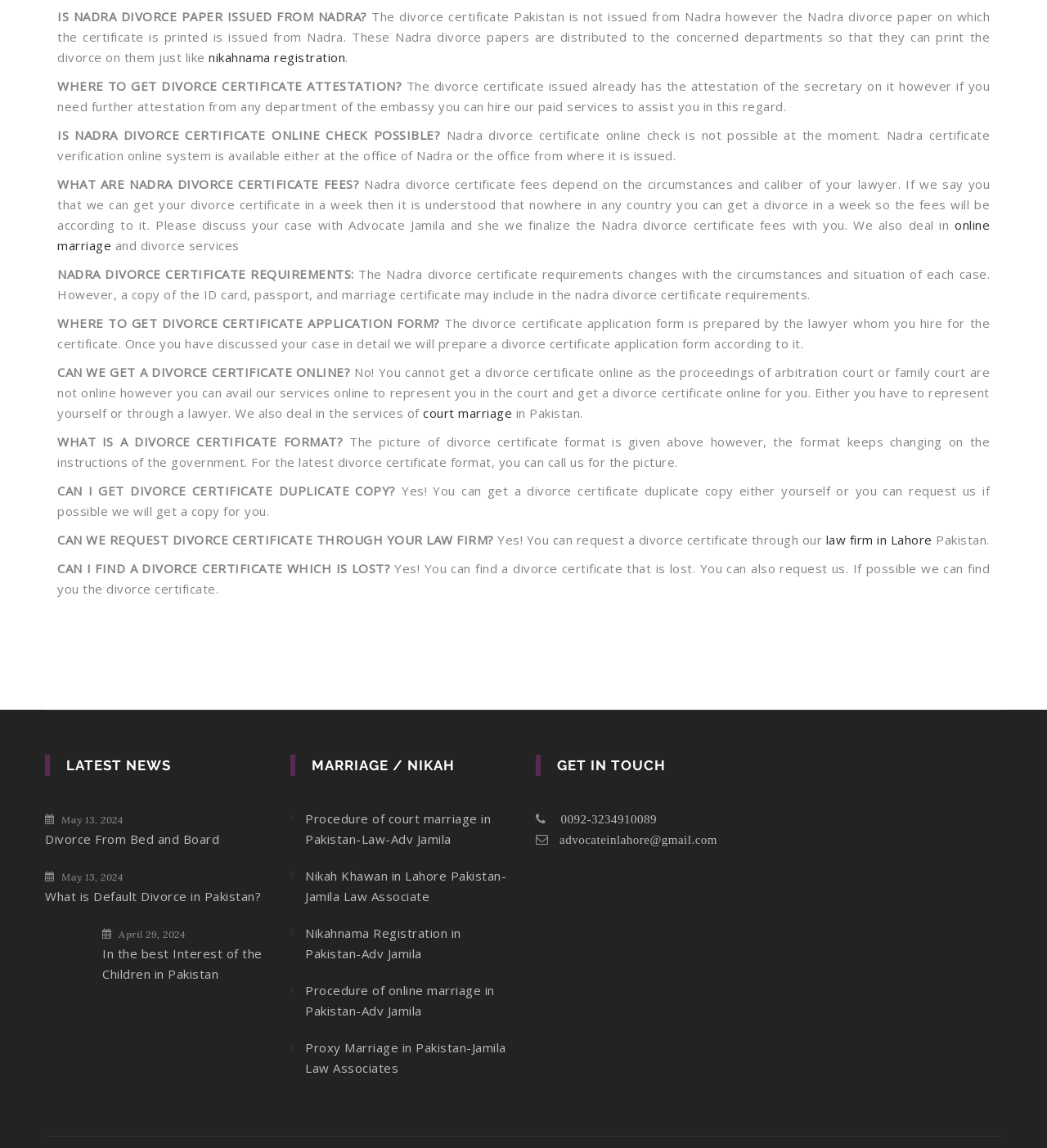Look at the image and give a detailed response to the following question: Can a divorce certificate be obtained online?

According to the webpage, it is not possible to get a divorce certificate online as the proceedings of arbitration court or family court are not online, although one can avail online services to represent them in court and obtain a divorce certificate.